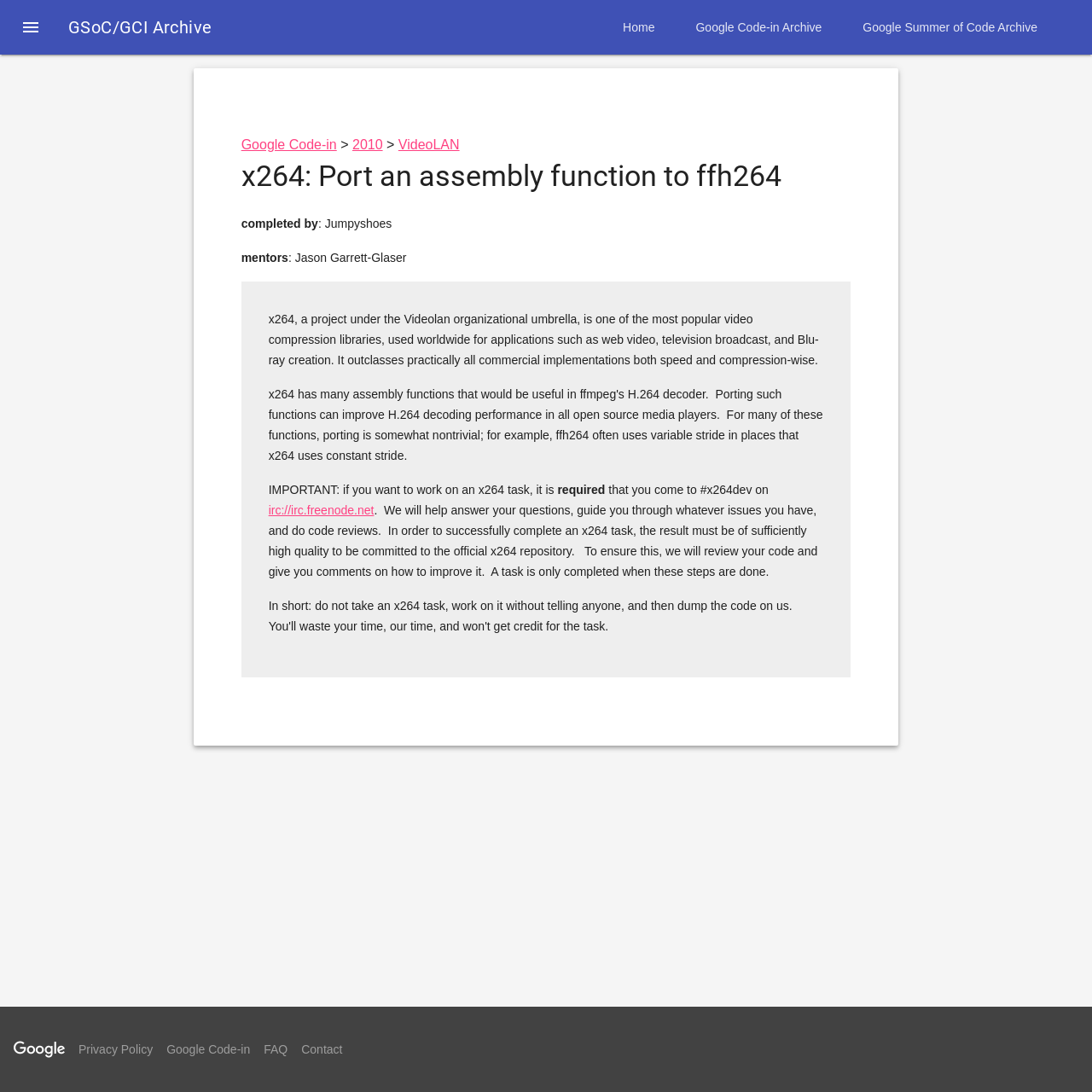Determine the bounding box coordinates of the clickable element to achieve the following action: 'Click the irc://irc.freenode.net link'. Provide the coordinates as four float values between 0 and 1, formatted as [left, top, right, bottom].

[0.246, 0.461, 0.342, 0.473]